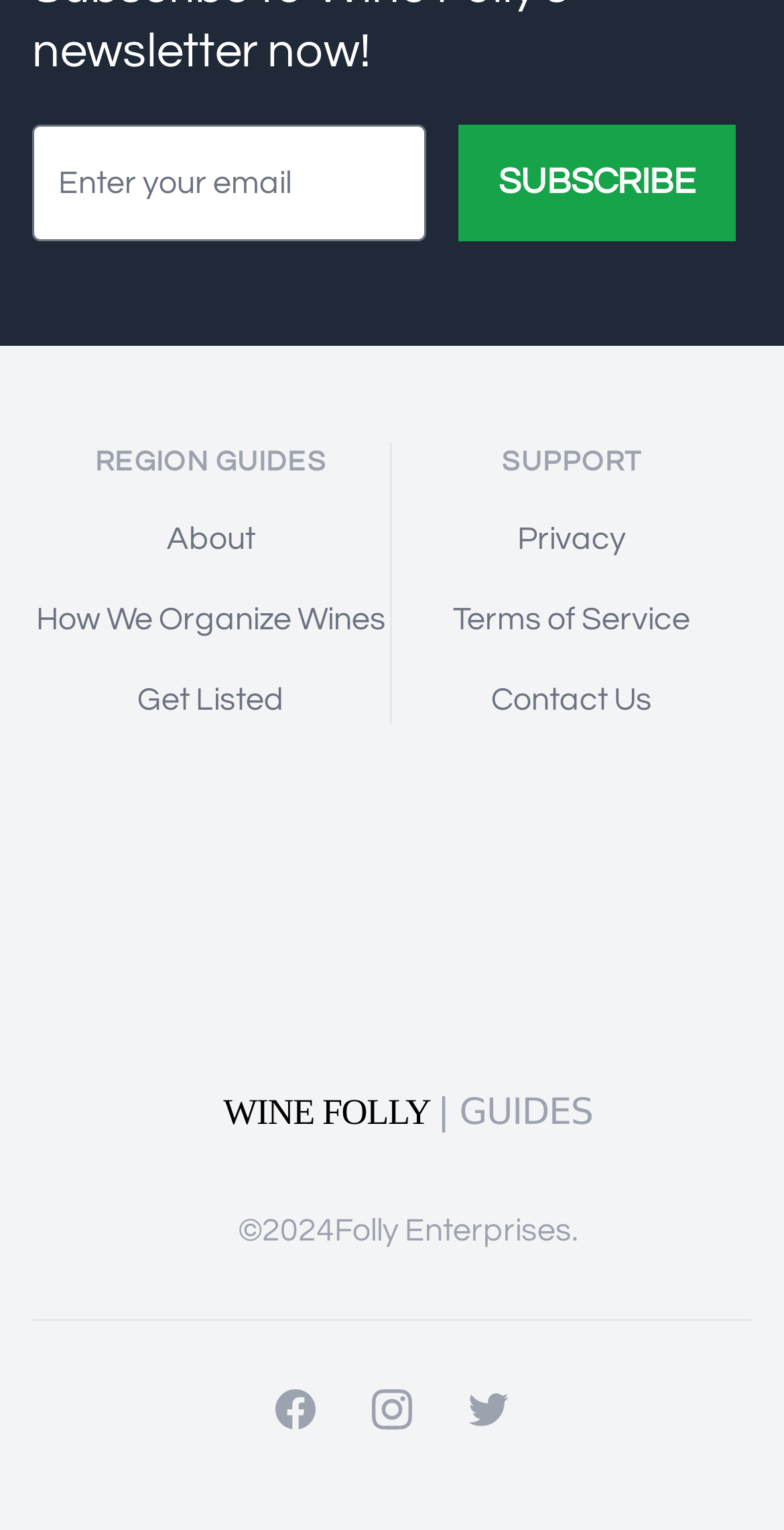Predict the bounding box coordinates of the UI element that matches this description: "Instagram". The coordinates should be in the format [left, top, right, bottom] with each value between 0 and 1.

[0.469, 0.905, 0.531, 0.937]